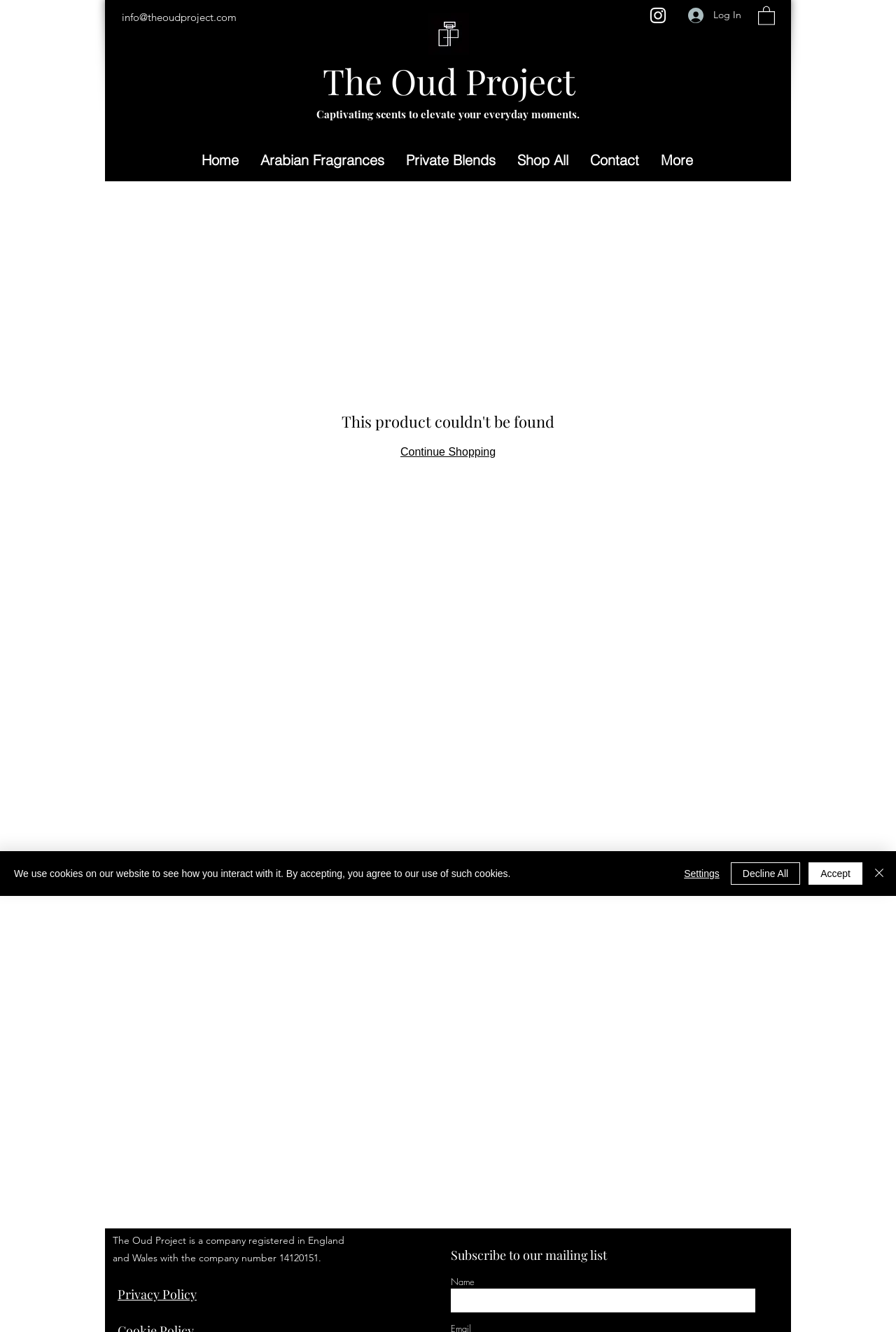Identify the bounding box coordinates of the specific part of the webpage to click to complete this instruction: "Click the Log In button".

[0.757, 0.002, 0.827, 0.021]